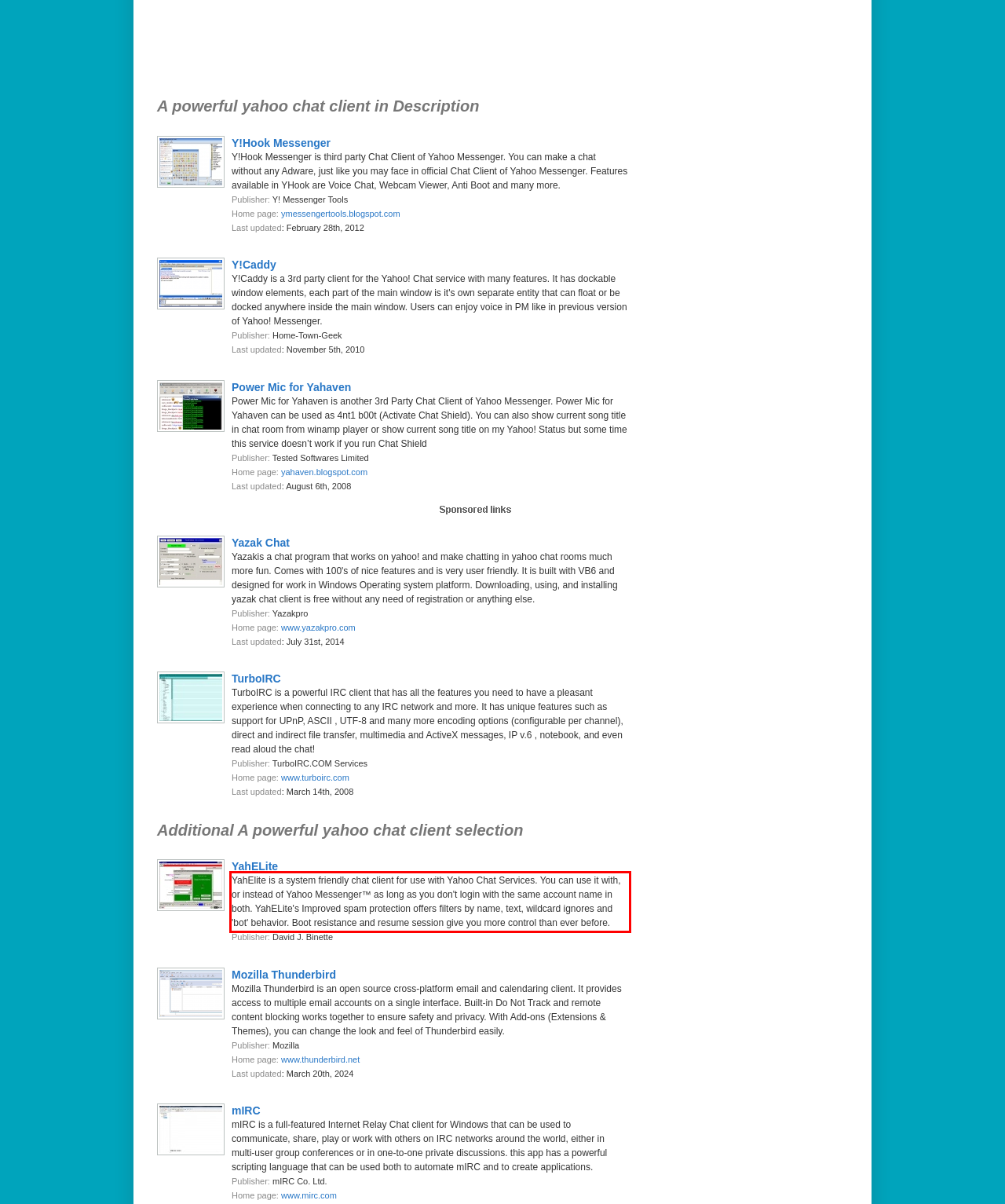Analyze the red bounding box in the provided webpage screenshot and generate the text content contained within.

YahElite is a system friendly chat client for use with Yahoo Chat Services. You can use it with, or instead of Yahoo Messenger™ as long as you don't login with the same account name in both. YahELite's Improved spam protection offers filters by name, text, wildcard ignores and 'bot' behavior. Boot resistance and resume session give you more control than ever before.